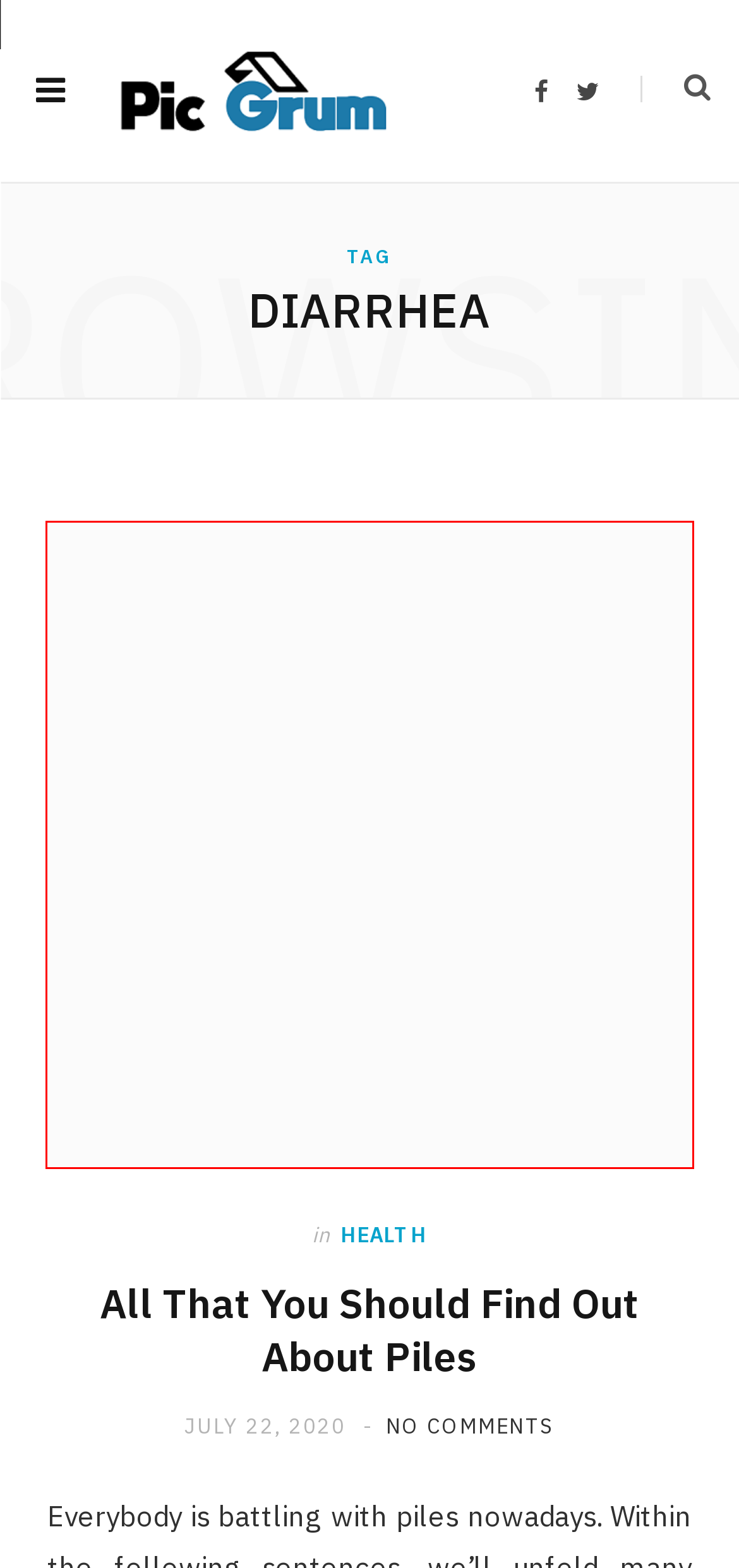Given a screenshot of a webpage with a red bounding box highlighting a UI element, determine which webpage description best matches the new webpage that appears after clicking the highlighted element. Here are the candidates:
A. Playground  Archives - Picgrum
B. May 2024 - Picgrum
C. Pic Grum | General Blog
D. Essential Tips to Keep Your Lawn Lush and Healthy - Picgrum
E. Ceramic Coating Archives - Picgrum
F. Fashion Archives - Picgrum
G. All That You Should Find Out About Piles - Picgrum
H. Industry Archives - Picgrum

G